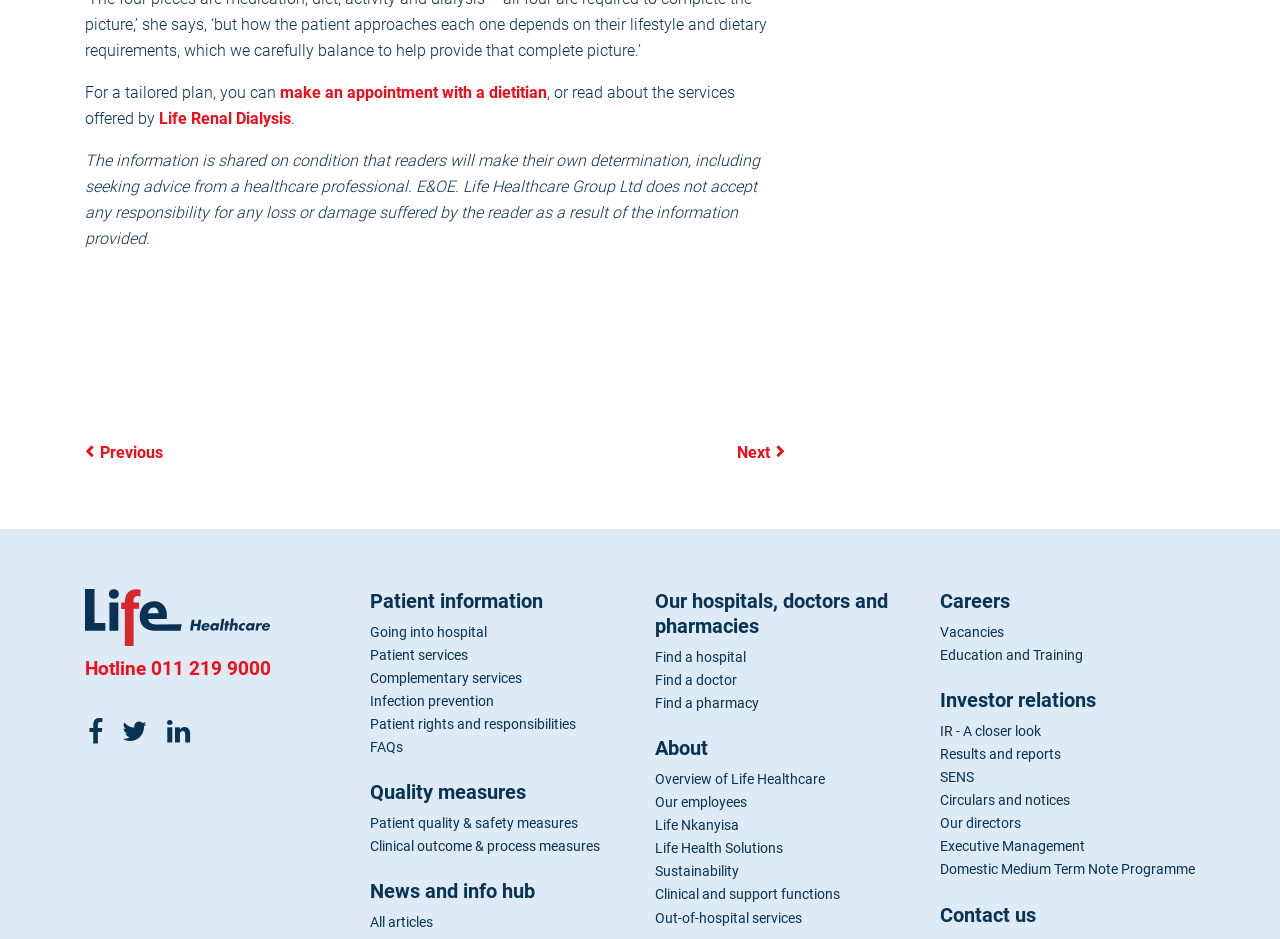Please provide a detailed answer to the question below based on the screenshot: 
What is the last link under 'Investor relations'?

I scrolled down to the 'Investor relations' section and found the last link element with the text 'Domestic Medium Term Note Programme'.